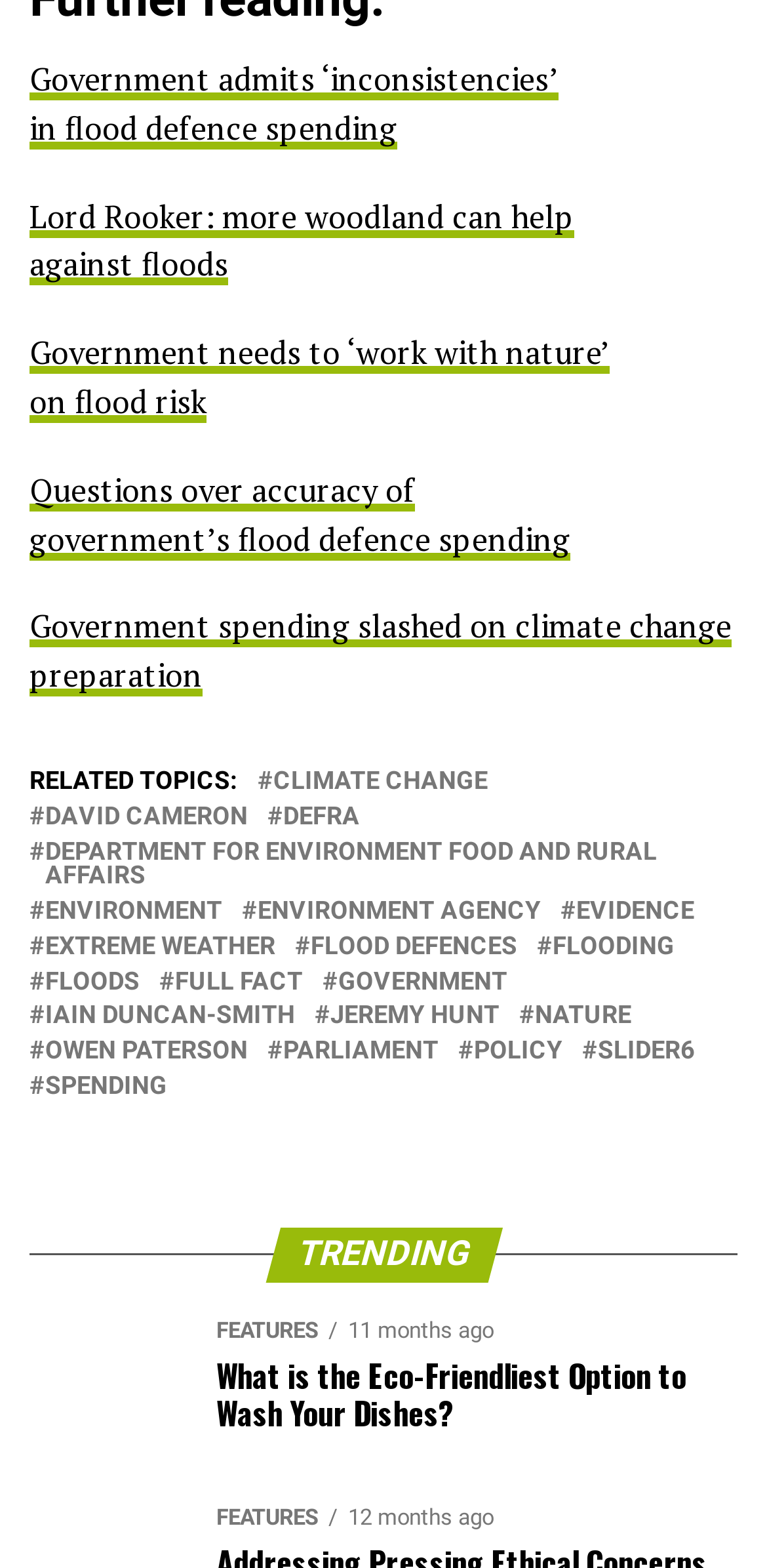Determine the bounding box coordinates for the region that must be clicked to execute the following instruction: "Check news on environment".

[0.059, 0.574, 0.29, 0.59]